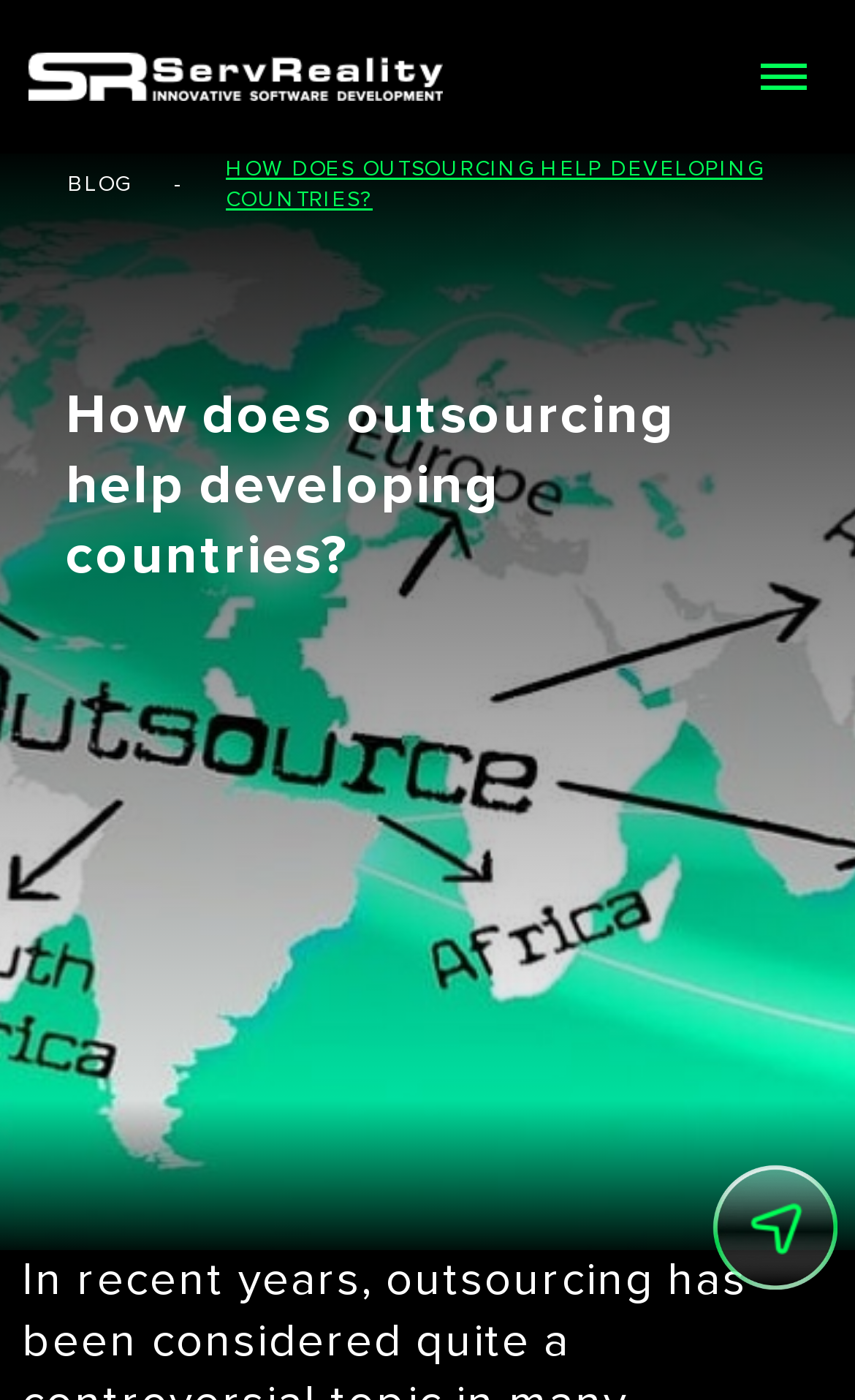Provide a one-word or one-phrase answer to the question:
What is at the top left of the webpage?

Logo